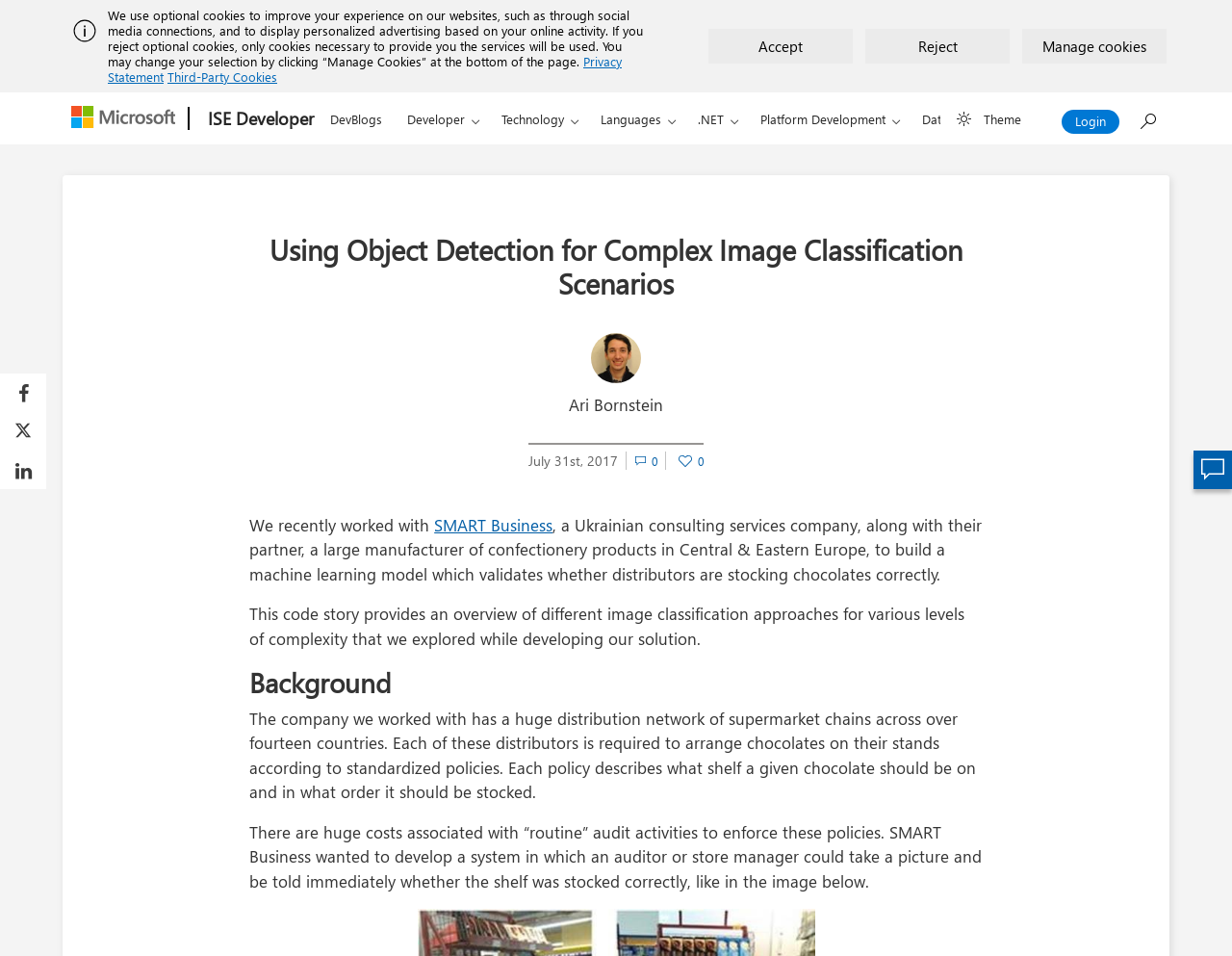Determine the bounding box coordinates of the clickable element to complete this instruction: "Select light or dark theme". Provide the coordinates in the format of four float numbers between 0 and 1, [left, top, right, bottom].

[0.763, 0.098, 0.855, 0.152]